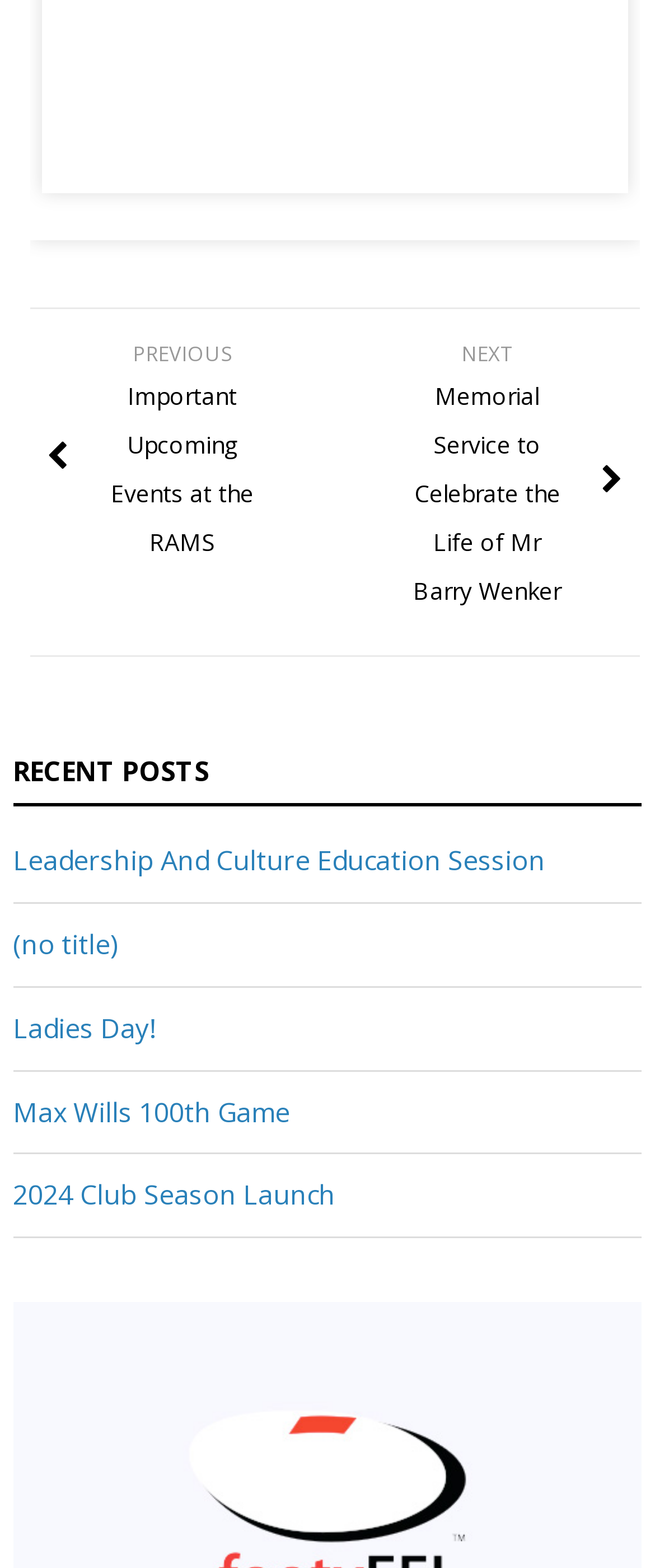What is the purpose of the '' icon?
Using the image as a reference, answer with just one word or a short phrase.

NEXT